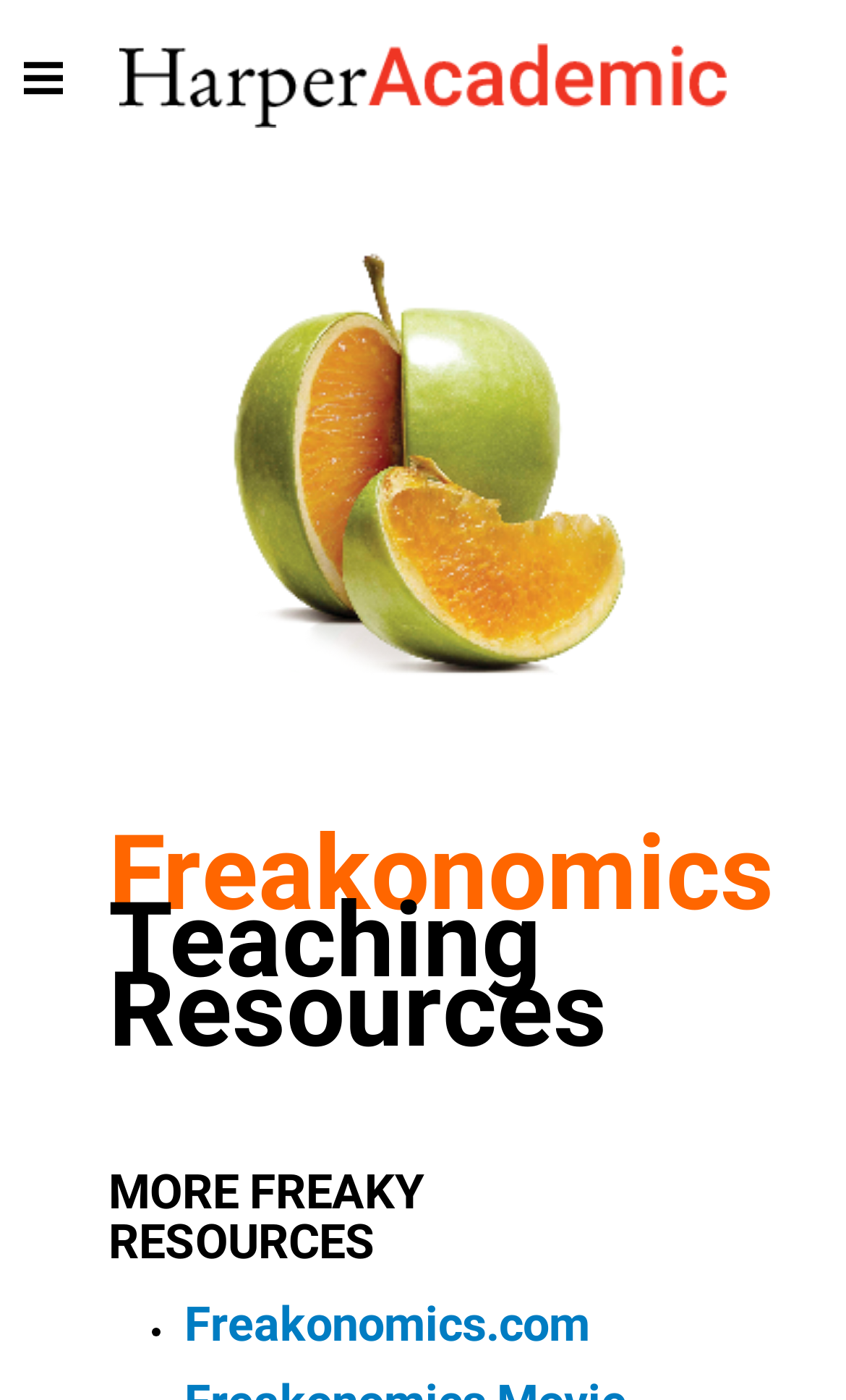Determine the bounding box for the HTML element described here: "title="Harper Academic"". The coordinates should be given as [left, top, right, bottom] with each number being a float between 0 and 1.

[0.141, 0.072, 0.859, 0.096]